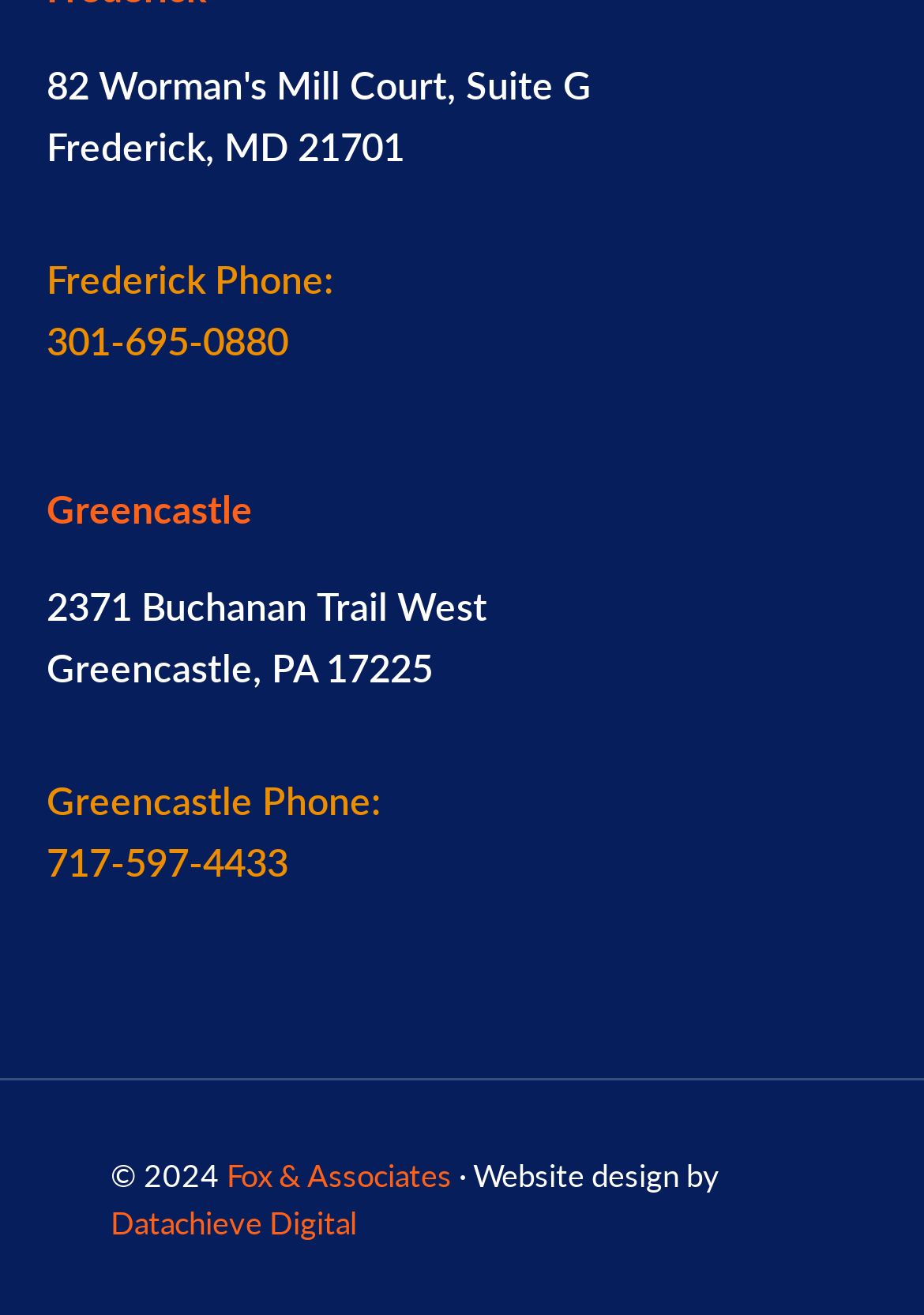What is the company name associated with the website?
Based on the screenshot, provide a one-word or short-phrase response.

Fox & Associates